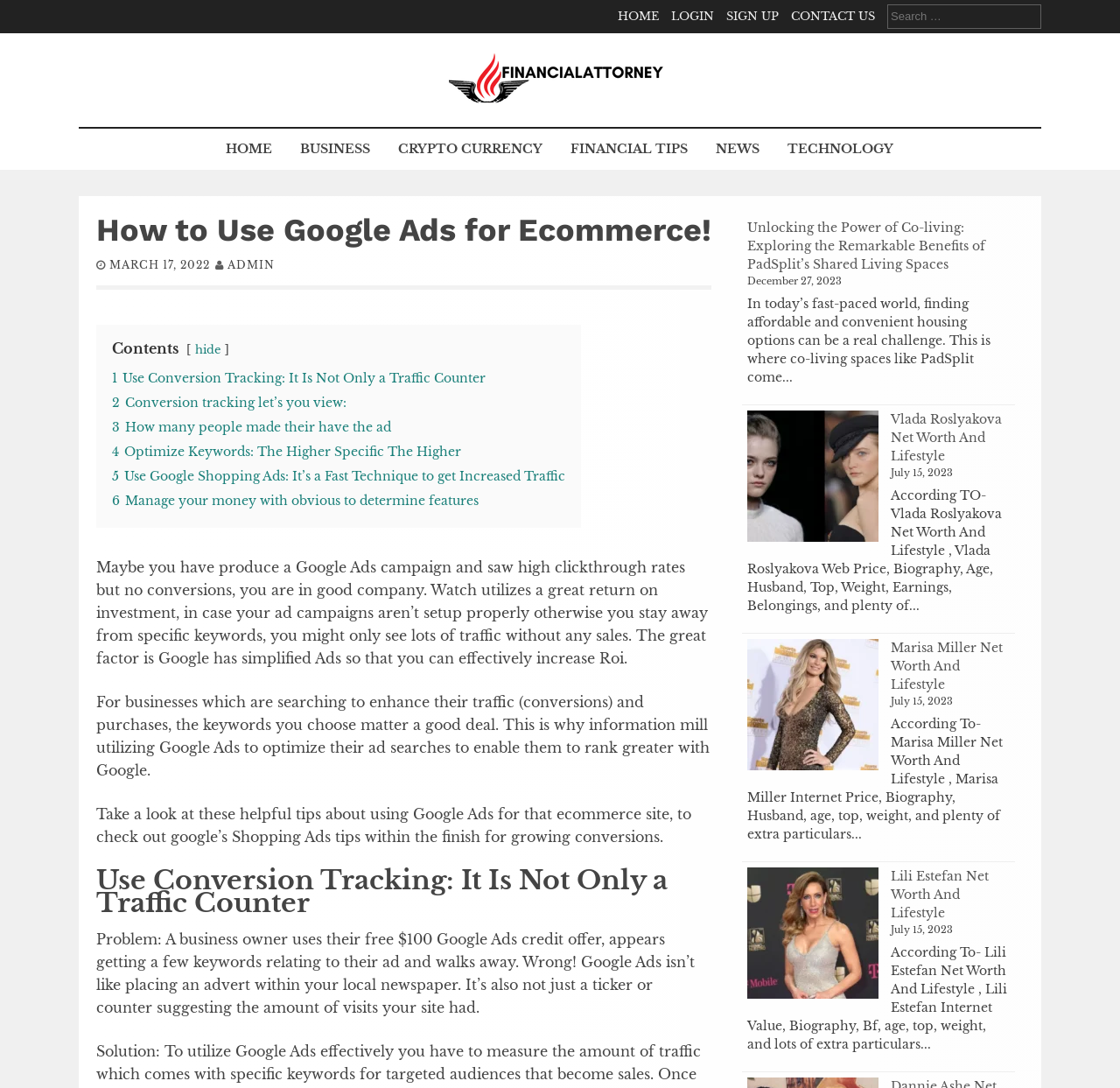What is the main topic of the webpage?
Give a detailed and exhaustive answer to the question.

The webpage is focused on providing guidance on how to use Google Ads for ecommerce sites, with headings and links related to conversion tracking, keyword optimization, and Google Shopping Ads. The content is centered around helping businesses increase their ROI through effective Google Ads campaigns.